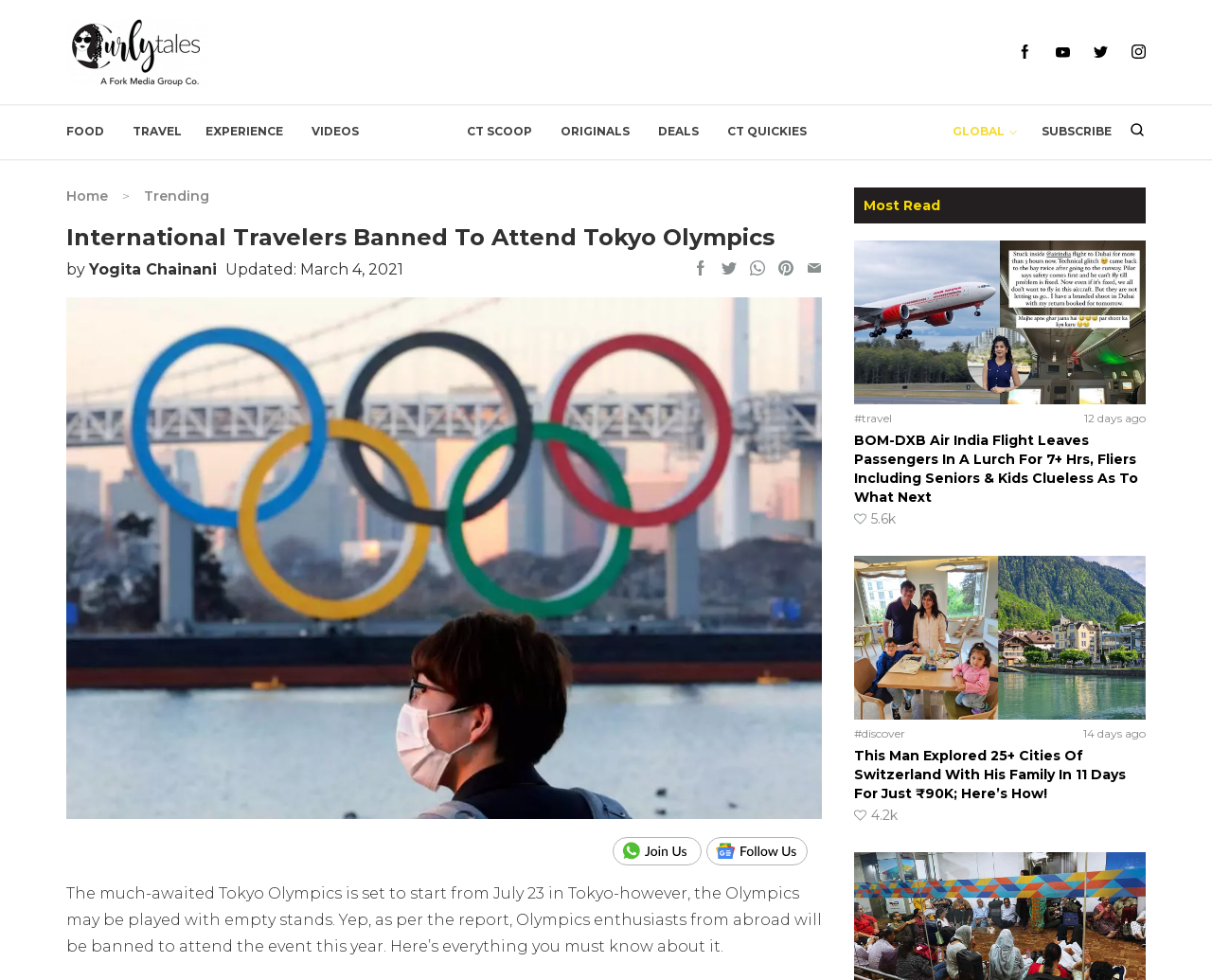Could you determine the bounding box coordinates of the clickable element to complete the instruction: "Read the article 'BOM-DXB Air India Flight Leaves Passengers In A Lurch For 7+ Hrs, Fliers Including Seniors & Kids Clueless As To What Next'"? Provide the coordinates as four float numbers between 0 and 1, i.e., [left, top, right, bottom].

[0.705, 0.245, 0.945, 0.412]